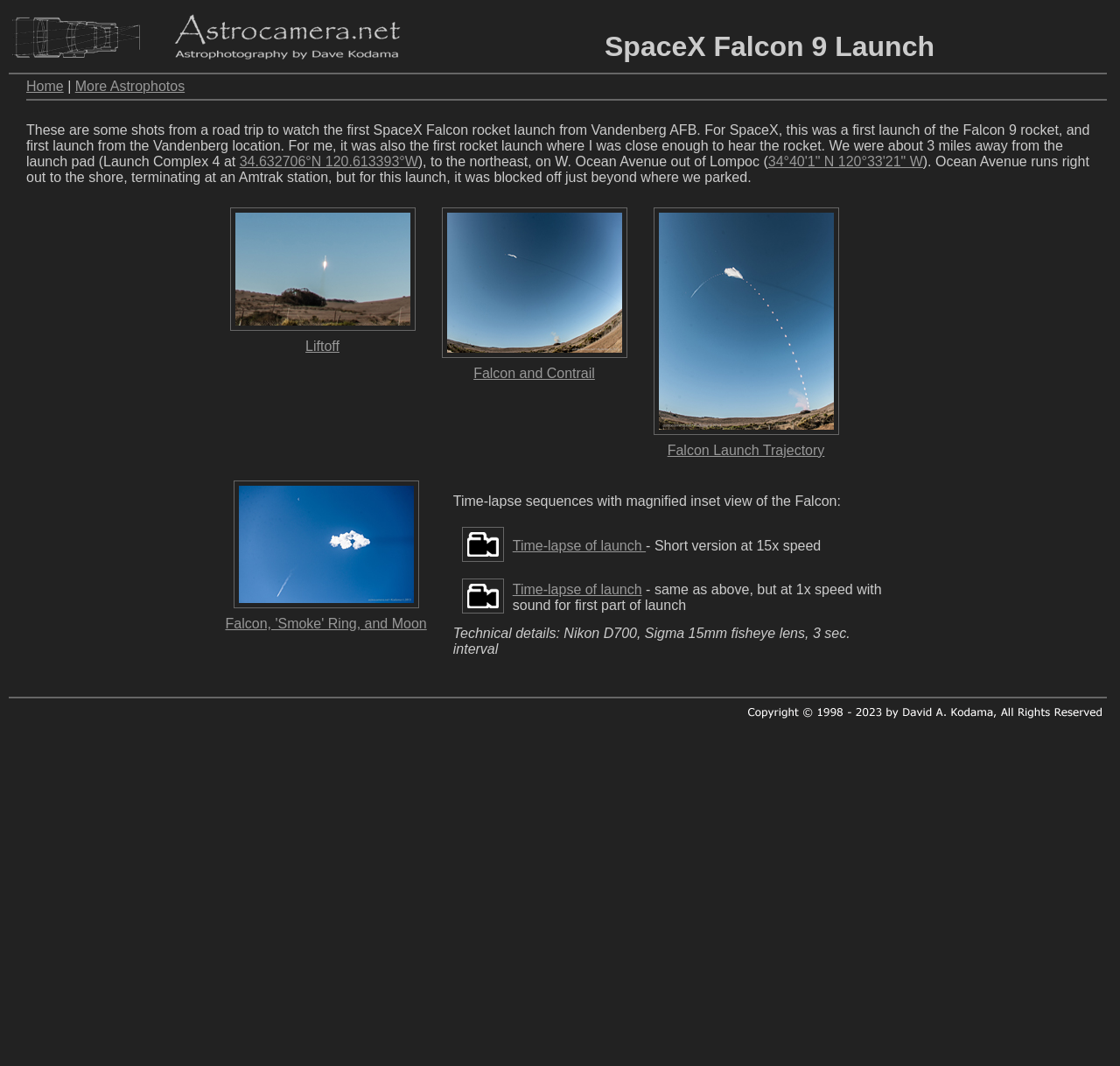Please give a succinct answer to the question in one word or phrase:
How many links are there in the article?

14